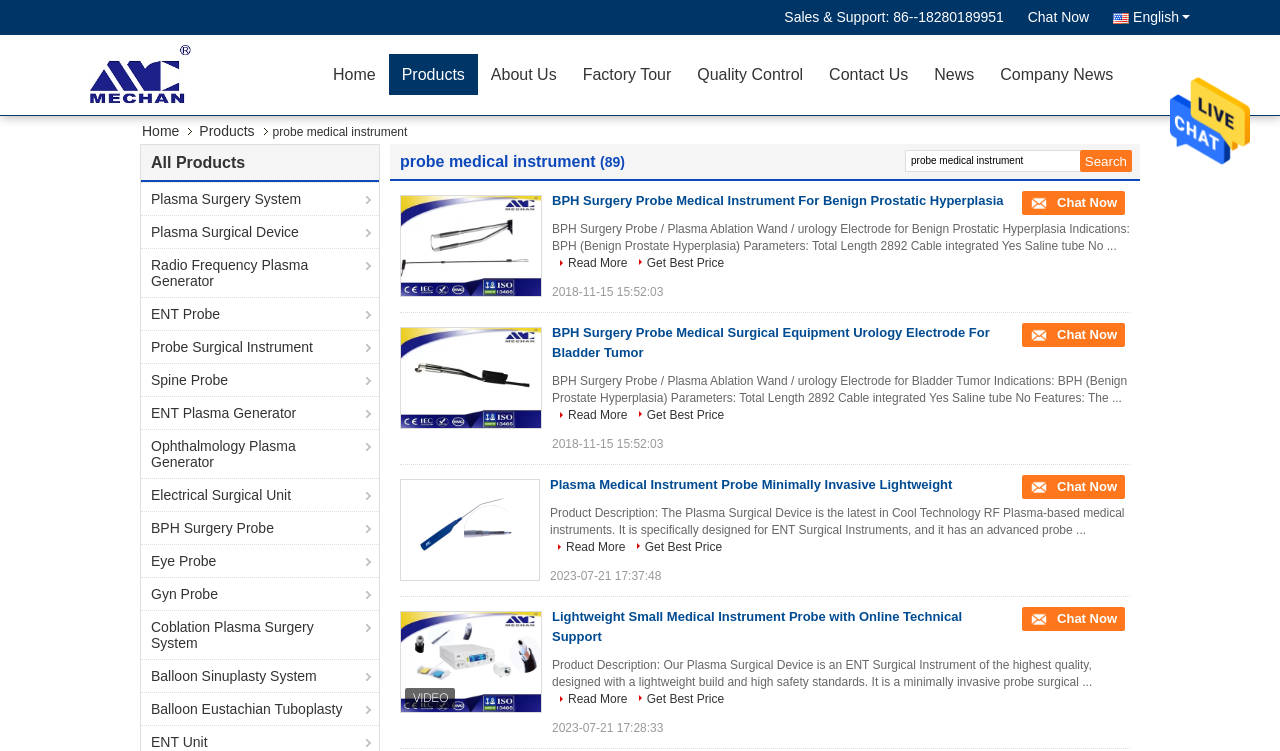Provide the bounding box for the UI element matching this description: "Radio Frequency Plasma Generator".

[0.11, 0.33, 0.296, 0.395]